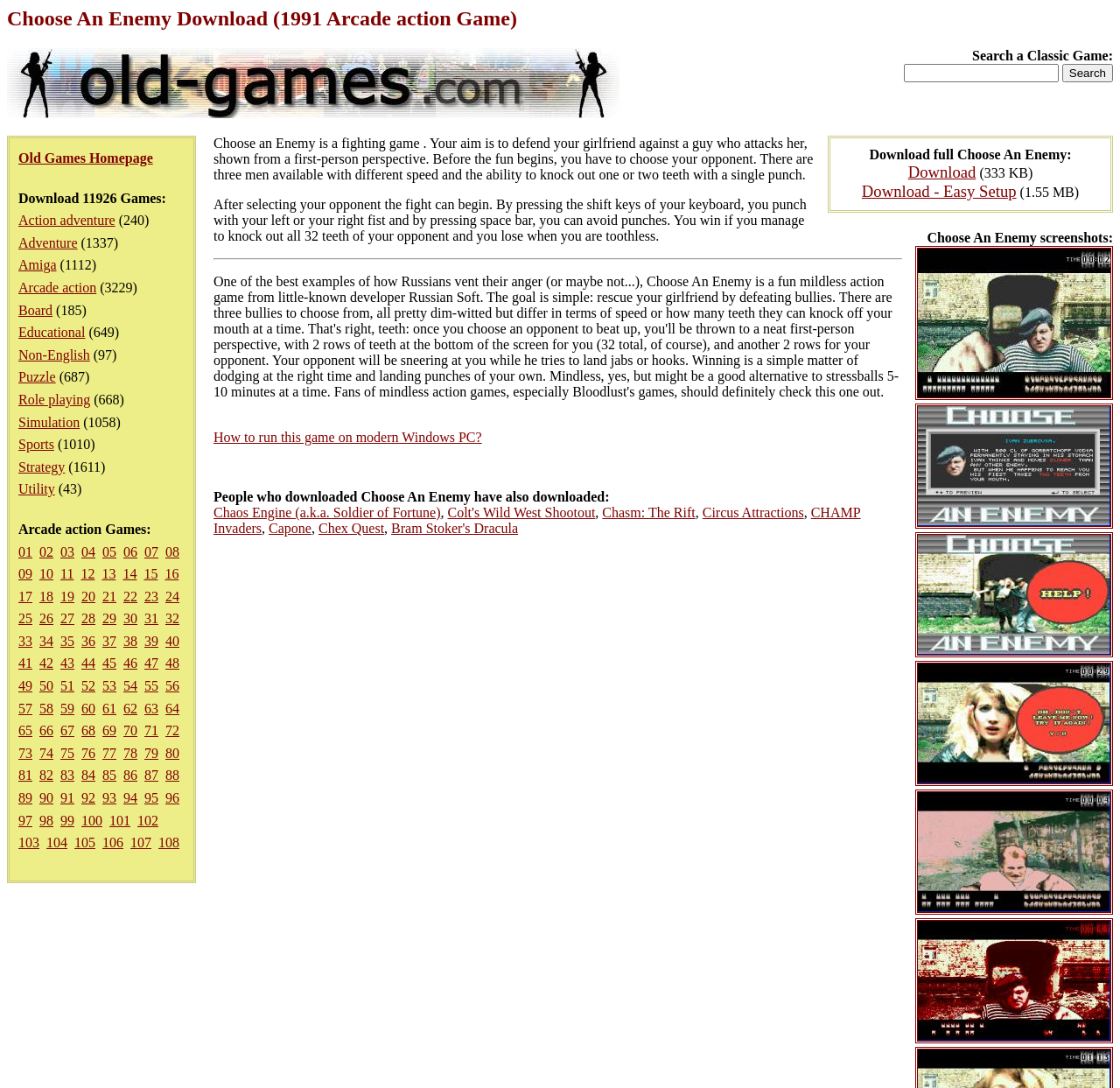Please find the bounding box for the UI component described as follows: "Chasm: The Rift".

[0.538, 0.464, 0.621, 0.478]